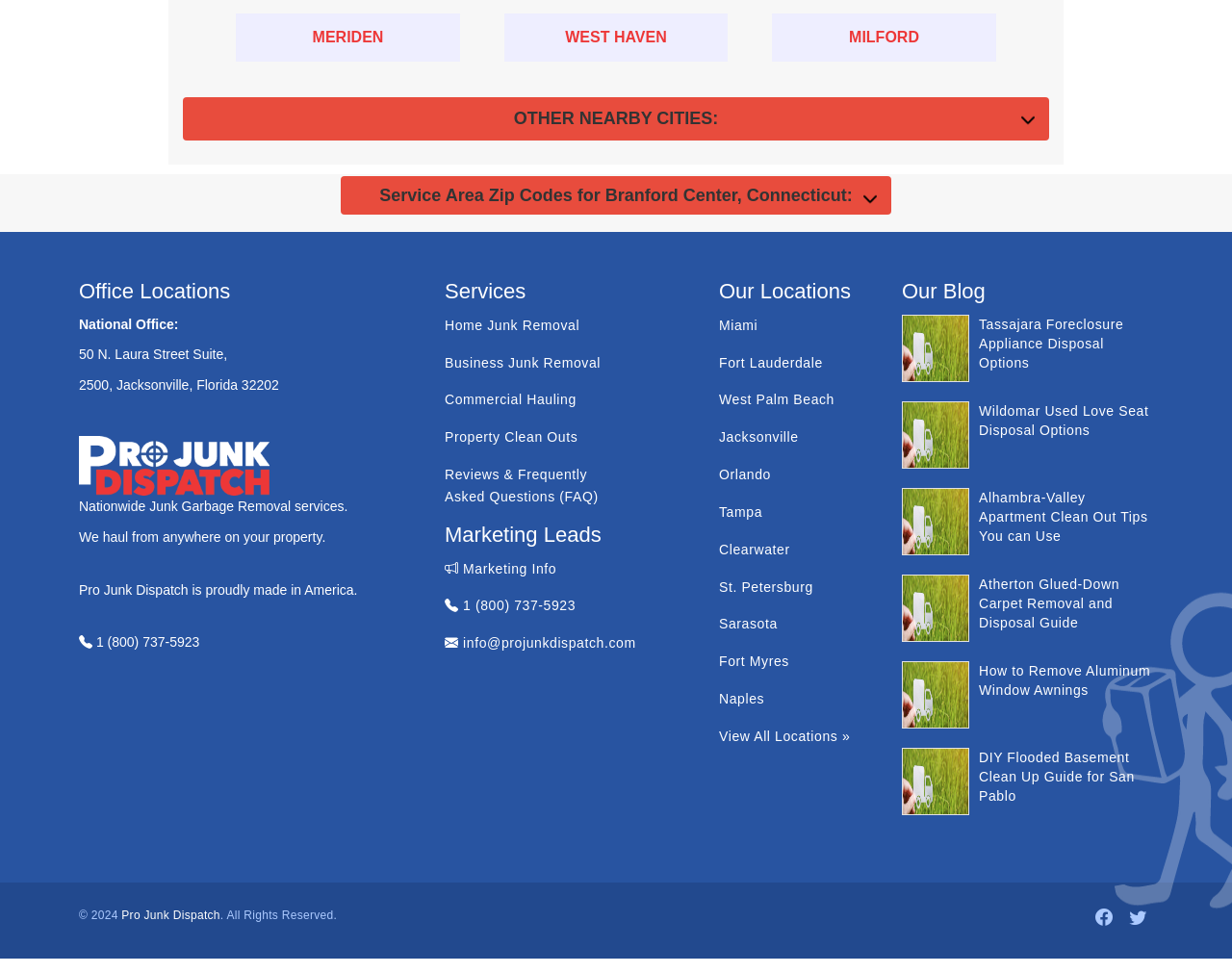What is the phone number to contact Pro Junk Dispatch?
From the screenshot, provide a brief answer in one word or phrase.

(800) 737-5923